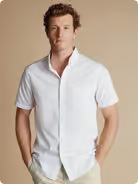What is the tone of the background?
Look at the image and construct a detailed response to the question.

According to the caption, the background is a soft beige tone, which accentuates the freshness of the white shirt, implying that the background has a beige tone.